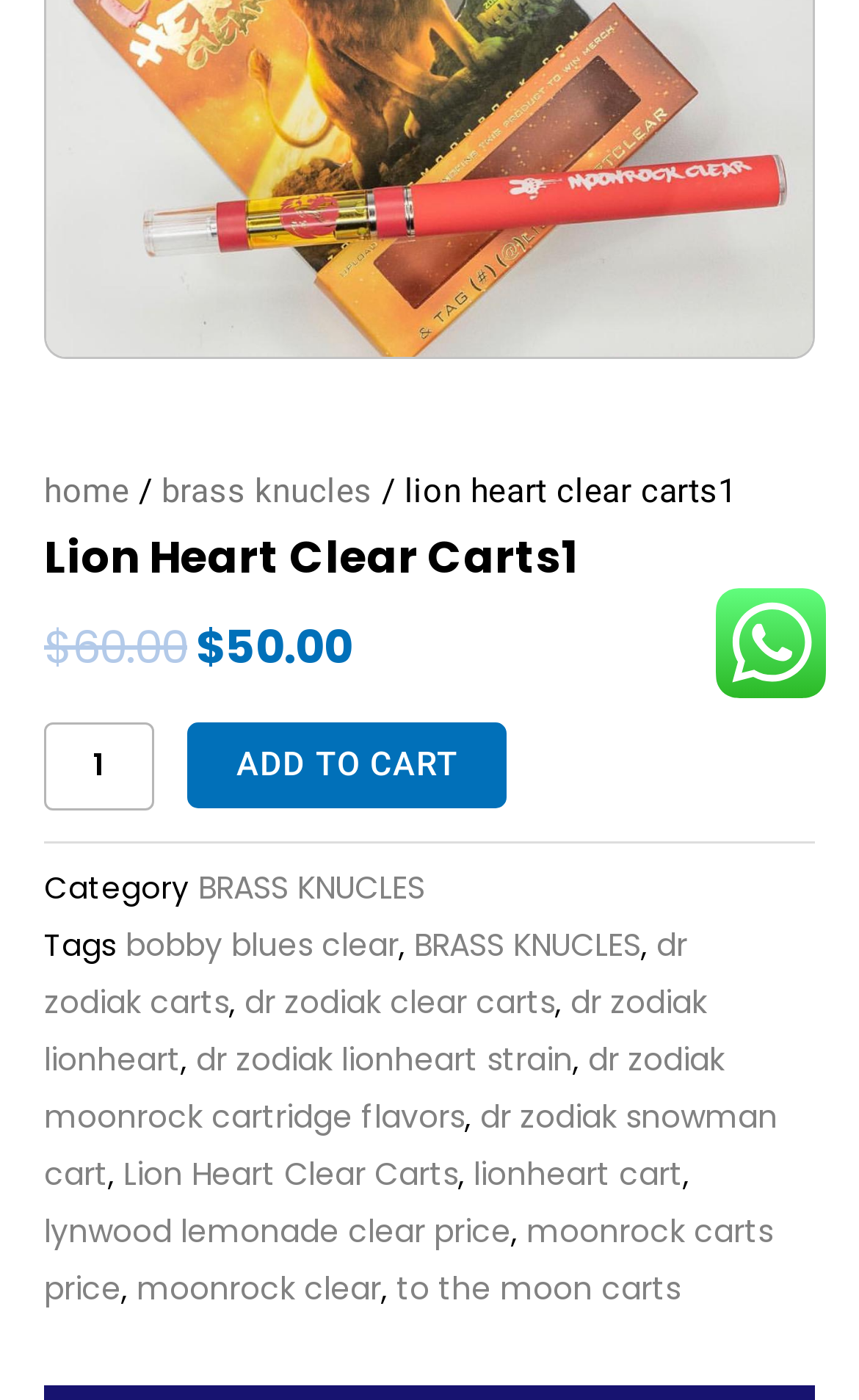Find the bounding box coordinates for the UI element whose description is: "Home". The coordinates should be four float numbers between 0 and 1, in the format [left, top, right, bottom].

[0.051, 0.337, 0.151, 0.365]